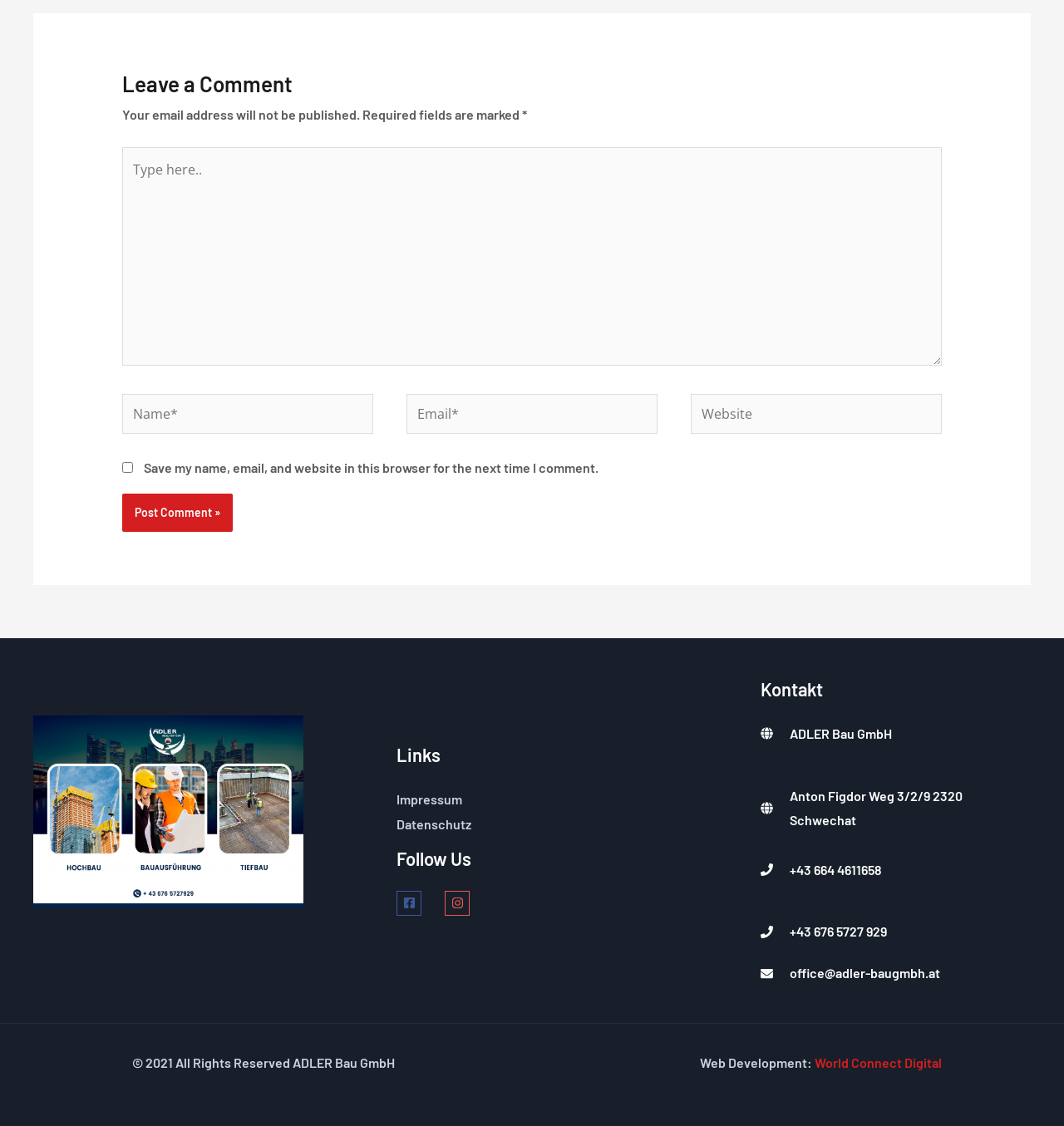How many links are in the 'Links' section?
Analyze the image and provide a thorough answer to the question.

In the footer section, there is a widget labeled 'Footer Widget 4' which contains a heading 'Links' and two links underneath it, labeled 'Impressum' and 'Datenschutz'.